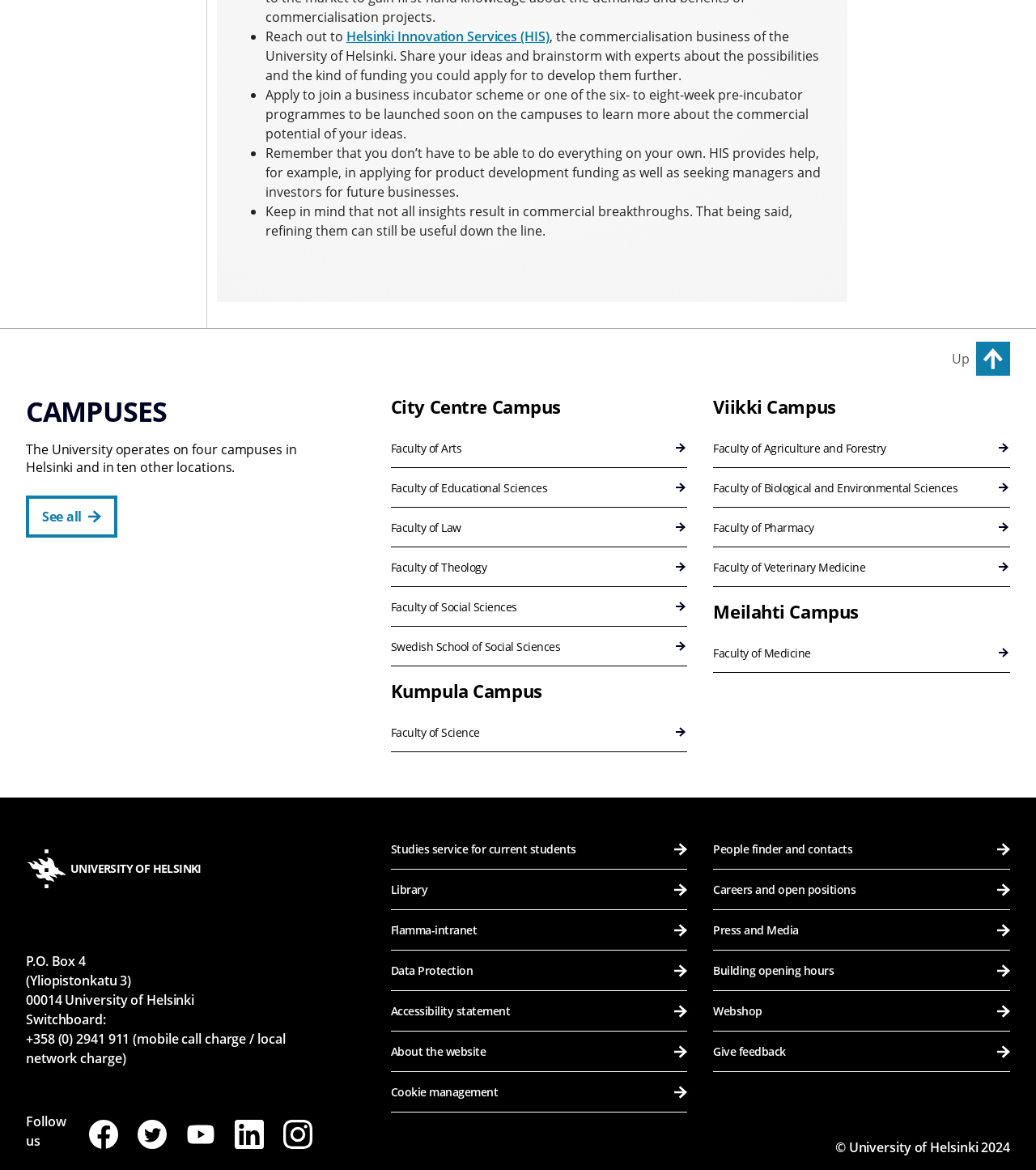Locate the bounding box coordinates of the UI element described by: "Faculty of Pharmacy". Provide the coordinates as four float numbers between 0 and 1, formatted as [left, top, right, bottom].

[0.689, 0.434, 0.975, 0.468]